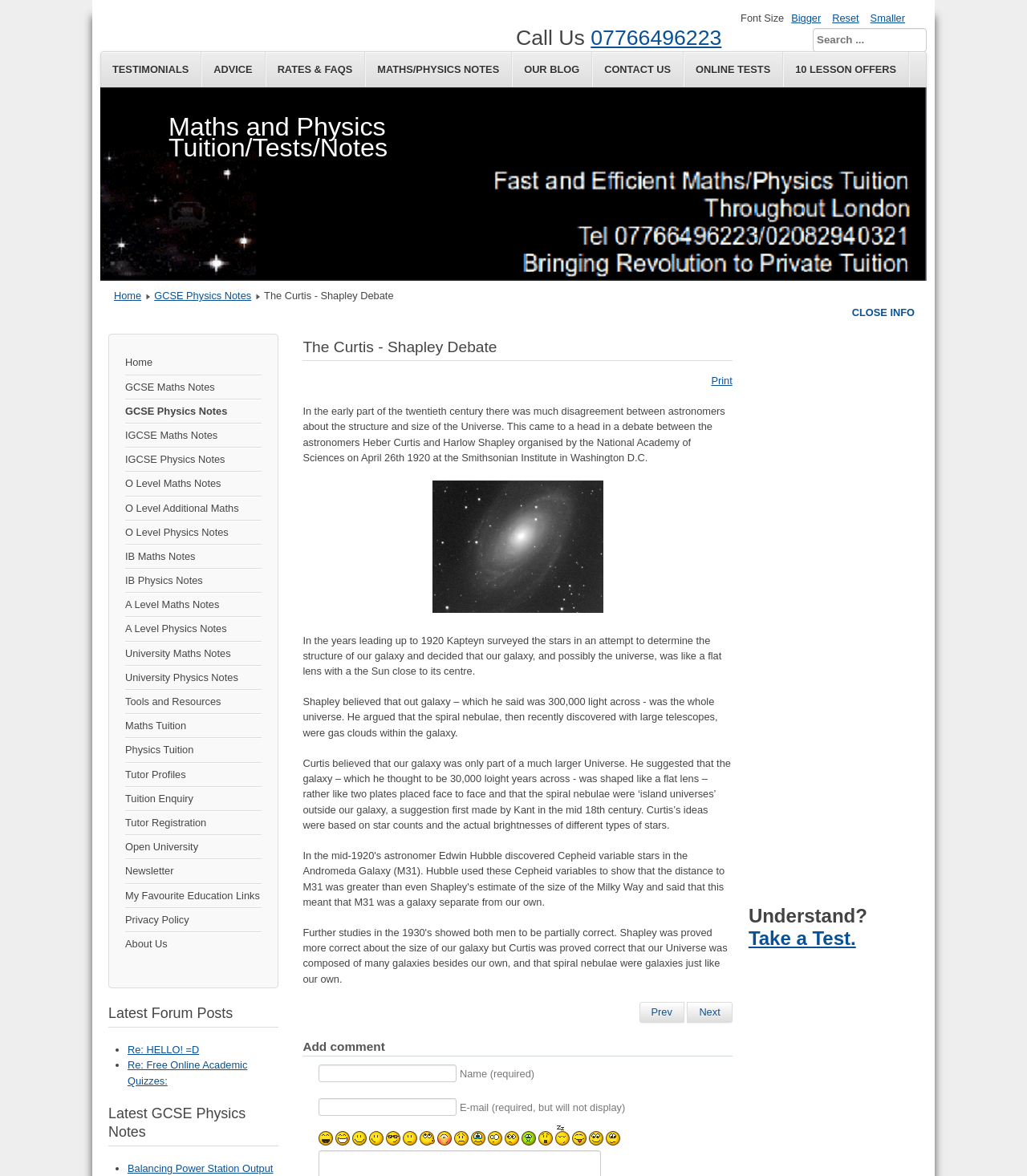What is the title of the webpage's first heading?
Kindly offer a comprehensive and detailed response to the question.

The first heading on the webpage is 'Maths and Physics Tuition/Tests/Notes', which is located at the top of the page with a bounding box coordinate of [0.105, 0.068, 0.461, 0.149].